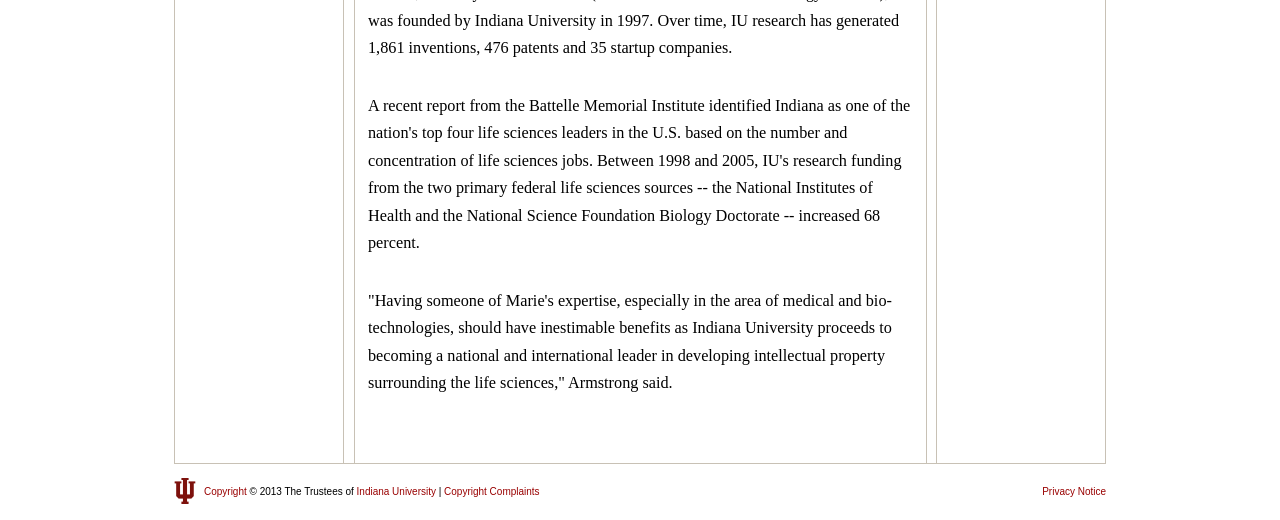What is the year of copyright?
Please look at the screenshot and answer in one word or a short phrase.

2013